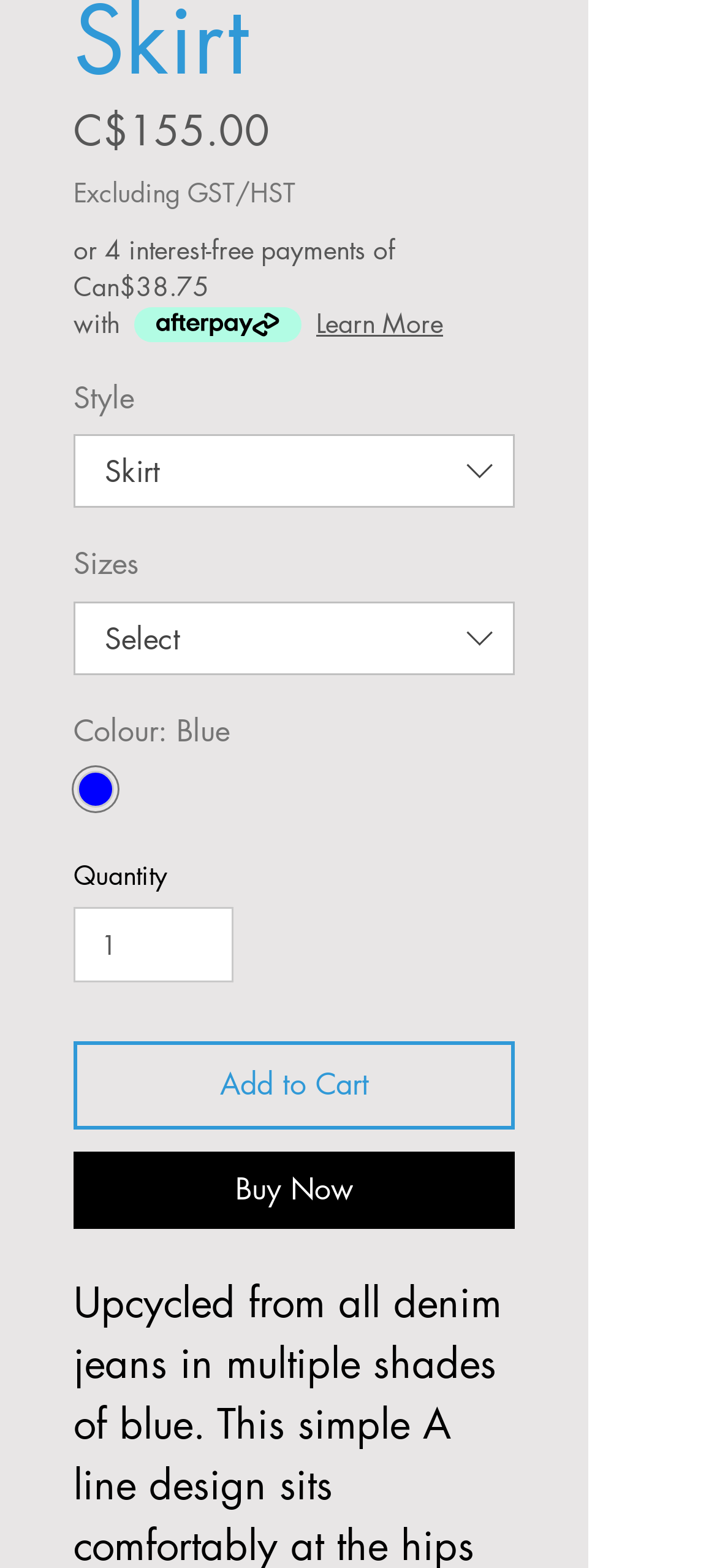How many buttons are there below the product details?
From the details in the image, answer the question comprehensively.

There are two buttons below the product details, namely 'Add to Cart' and 'Buy Now', with bounding box coordinates [0.103, 0.664, 0.718, 0.72] and [0.103, 0.734, 0.718, 0.784] respectively.